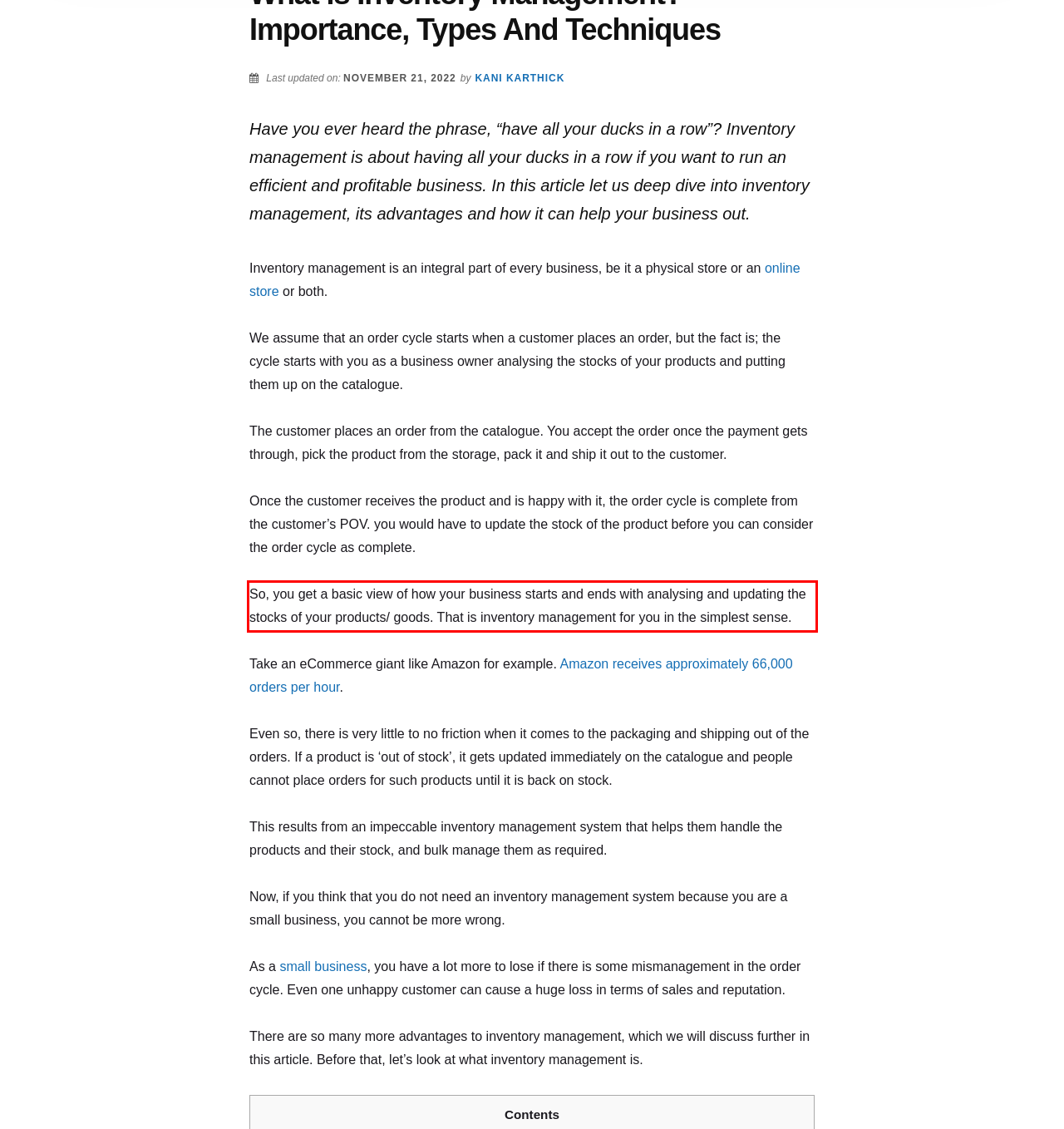Look at the screenshot of the webpage, locate the red rectangle bounding box, and generate the text content that it contains.

So, you get a basic view of how your business starts and ends with analysing and updating the stocks of your products/ goods. That is inventory management for you in the simplest sense.